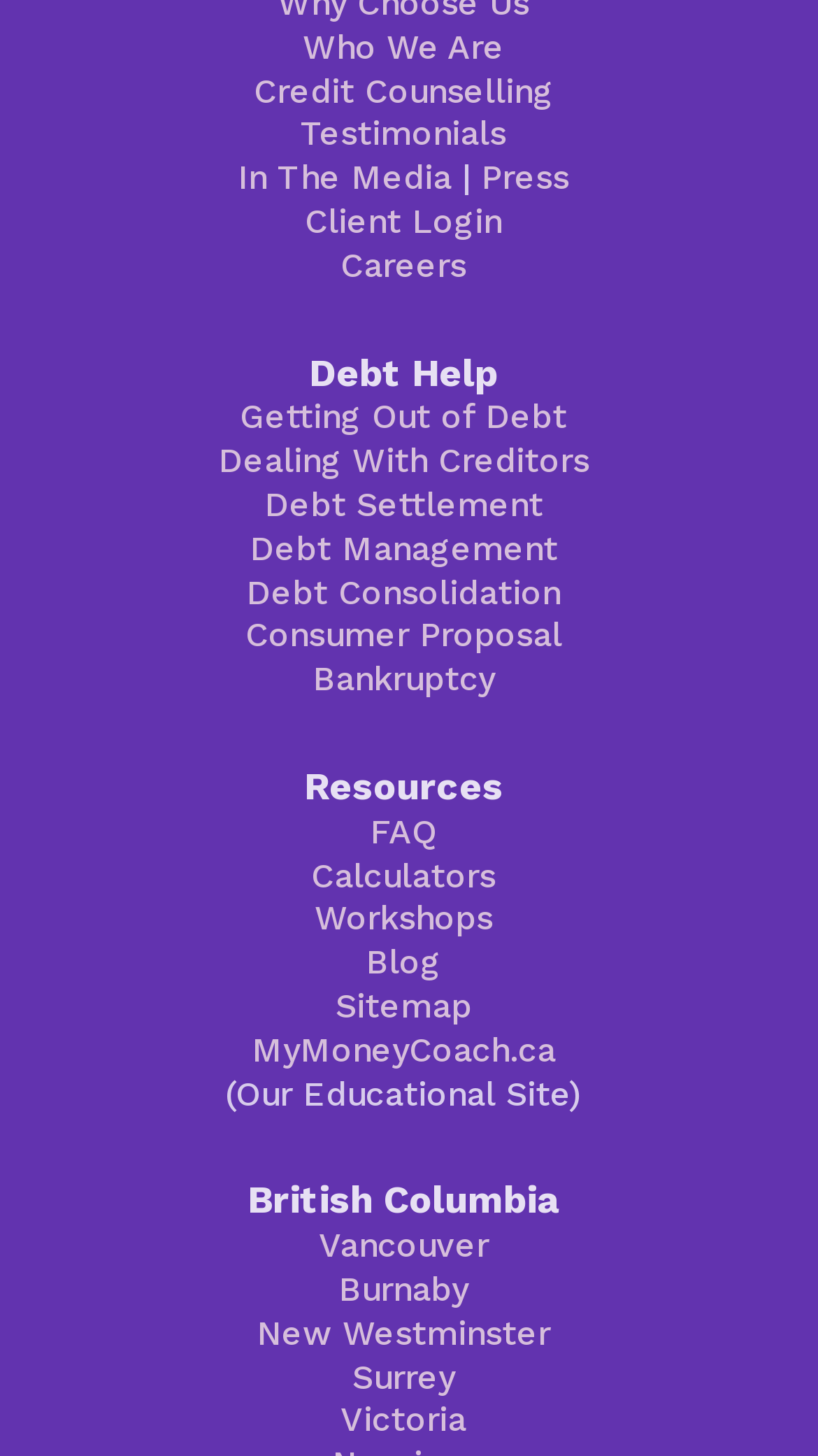Find the bounding box of the element with the following description: "Who We Are". The coordinates must be four float numbers between 0 and 1, formatted as [left, top, right, bottom].

[0.37, 0.019, 0.617, 0.046]